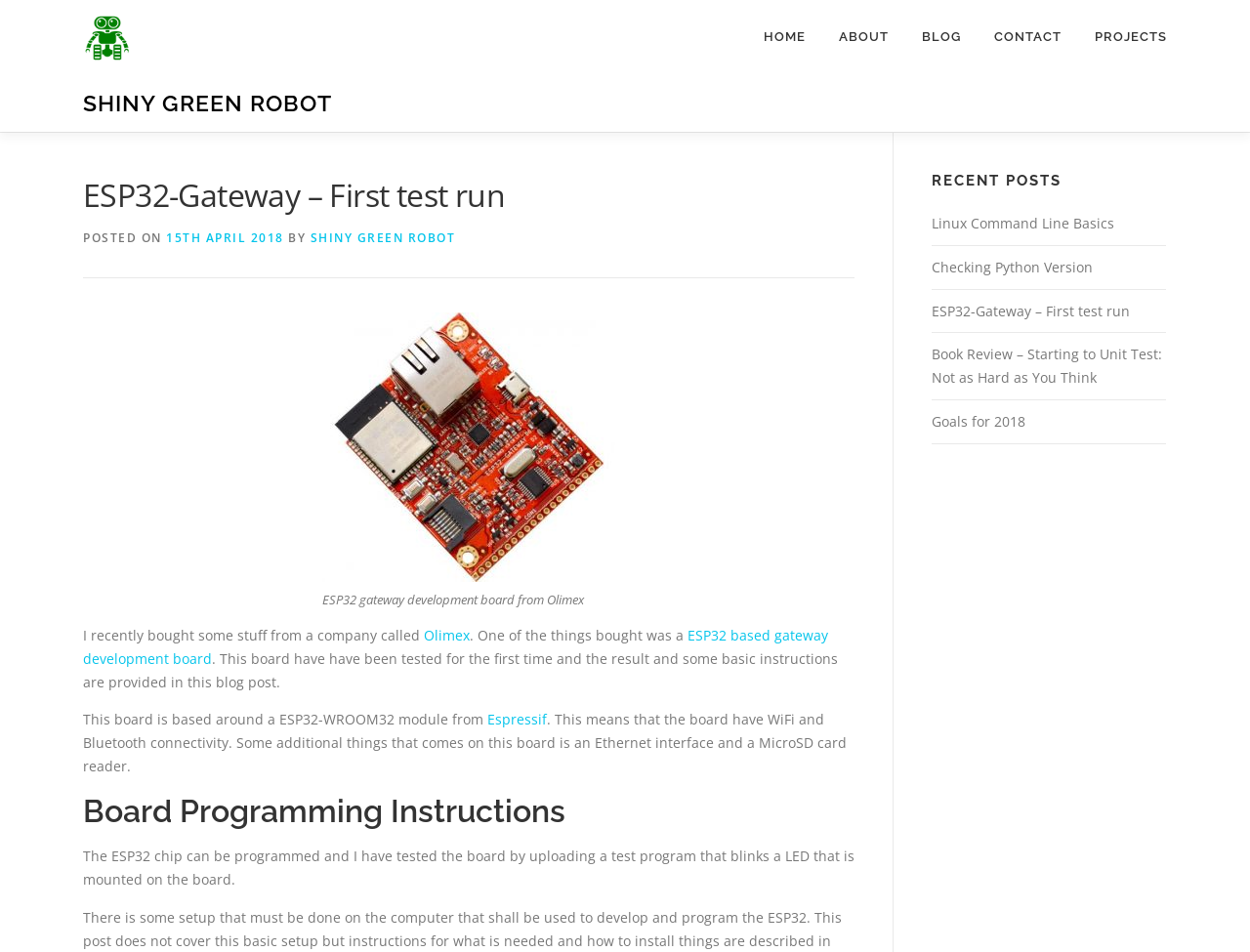Please identify the coordinates of the bounding box for the clickable region that will accomplish this instruction: "Click on the 'HOME' link".

[0.598, 0.0, 0.658, 0.077]